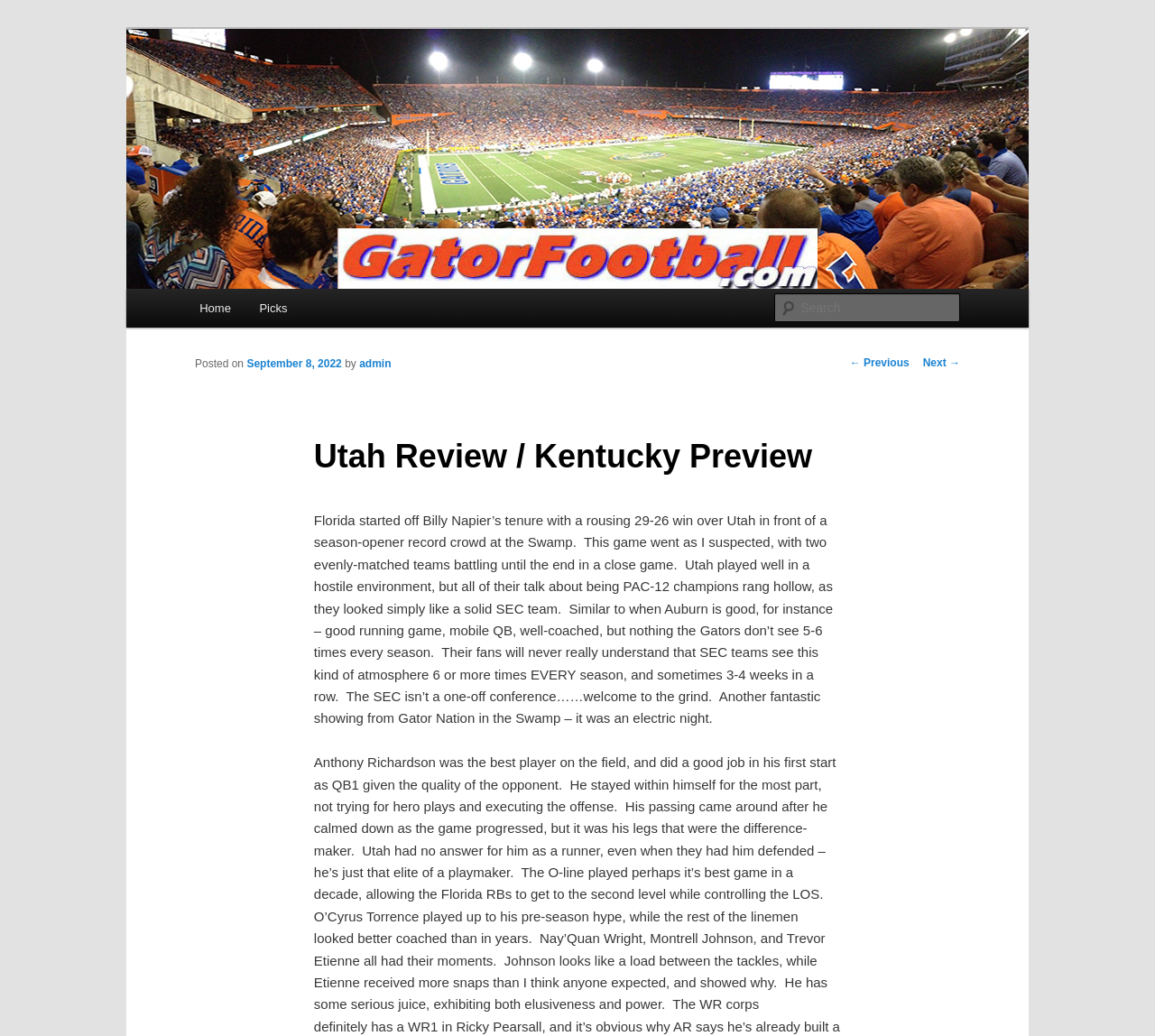Kindly determine the bounding box coordinates for the area that needs to be clicked to execute this instruction: "Go to home page".

[0.16, 0.279, 0.212, 0.316]